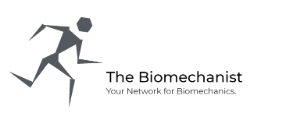What kind of identity does the branding convey?
Refer to the screenshot and deliver a thorough answer to the question presented.

The branding conveys a professional yet approachable identity, inviting engagement from both professionals and enthusiasts in biomechanics, which is reflected in the modern and sleek design of the logo.